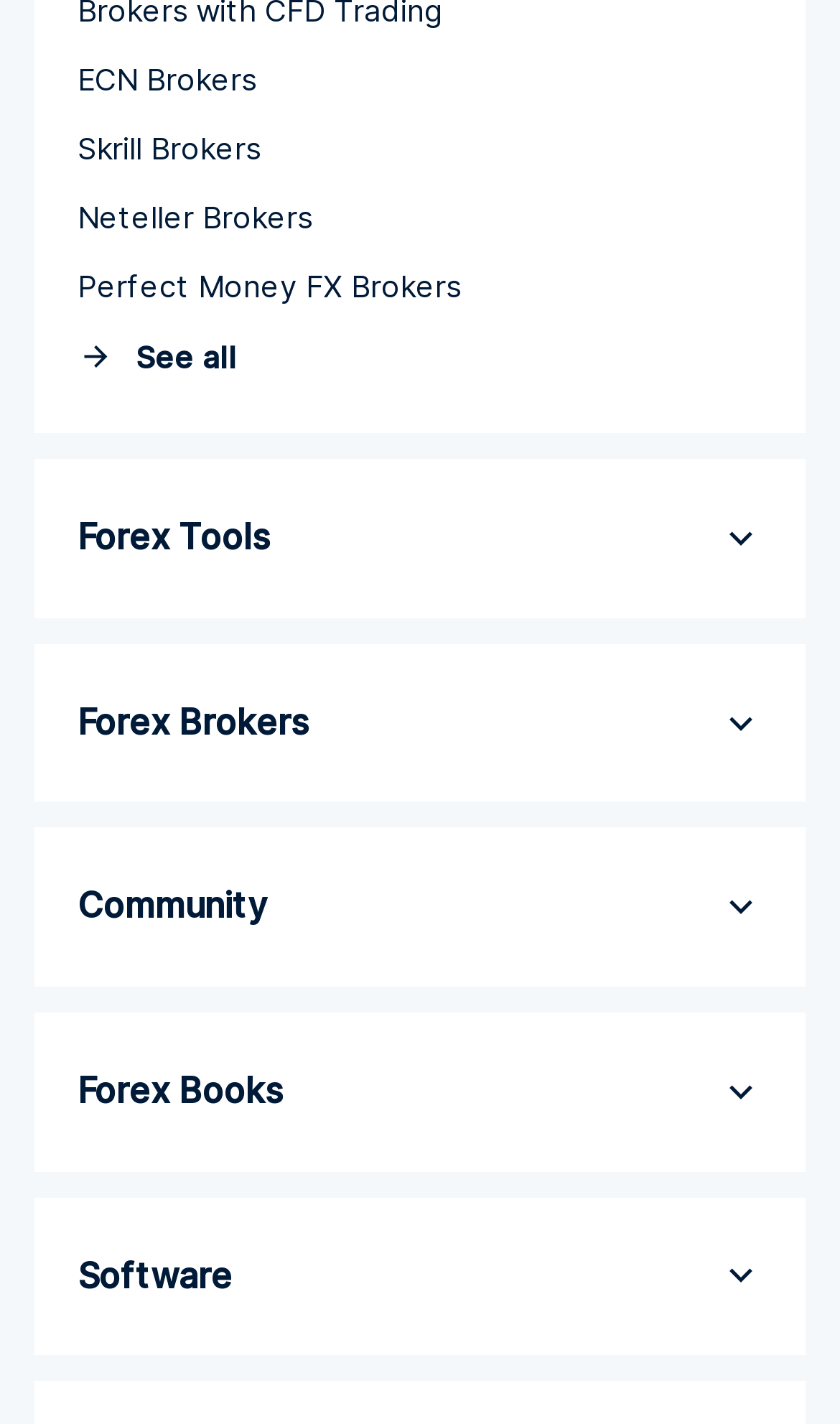Specify the bounding box coordinates of the area to click in order to follow the given instruction: "View Cryptocurrency Forex Brokers."

[0.092, 0.381, 0.613, 0.407]